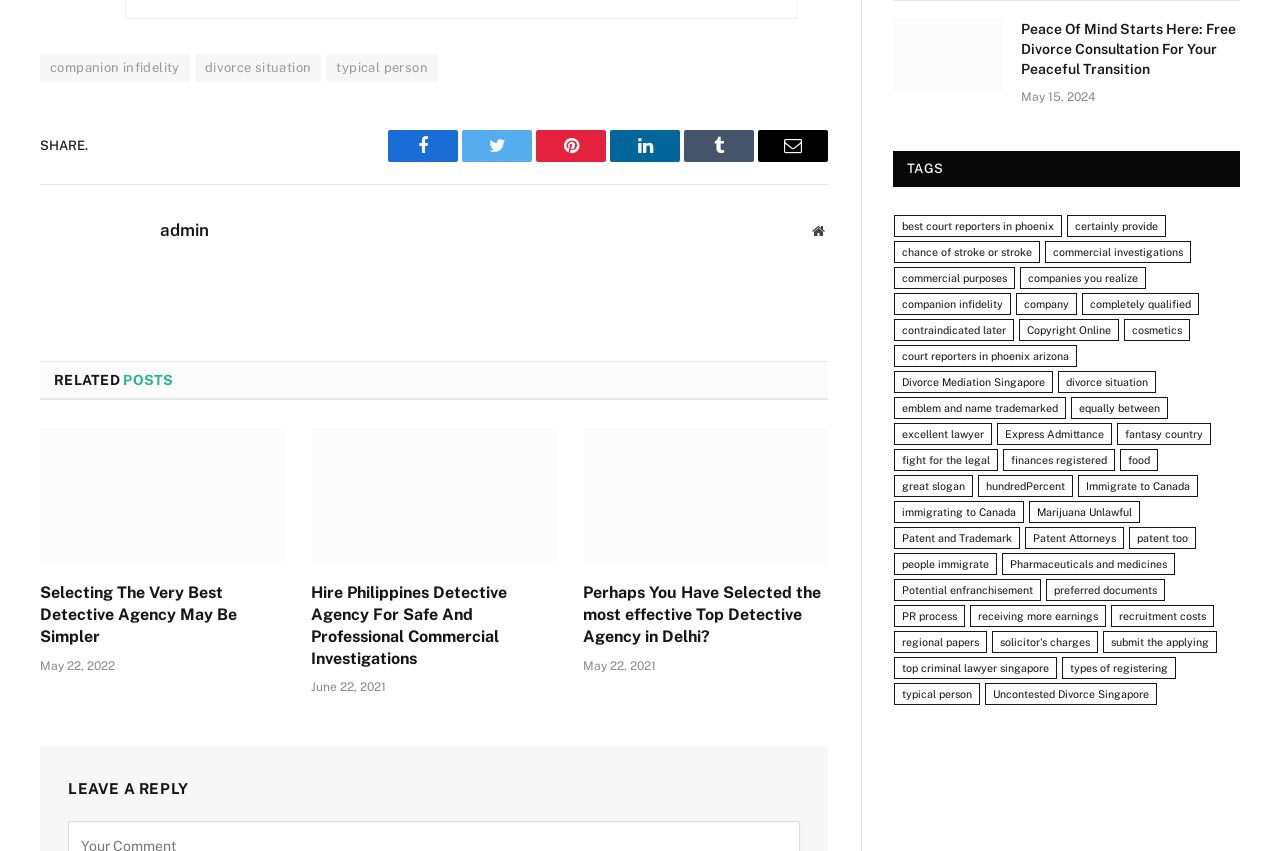Give a one-word or short-phrase answer to the following question: 
What is the topic of the related posts?

Detective Agency